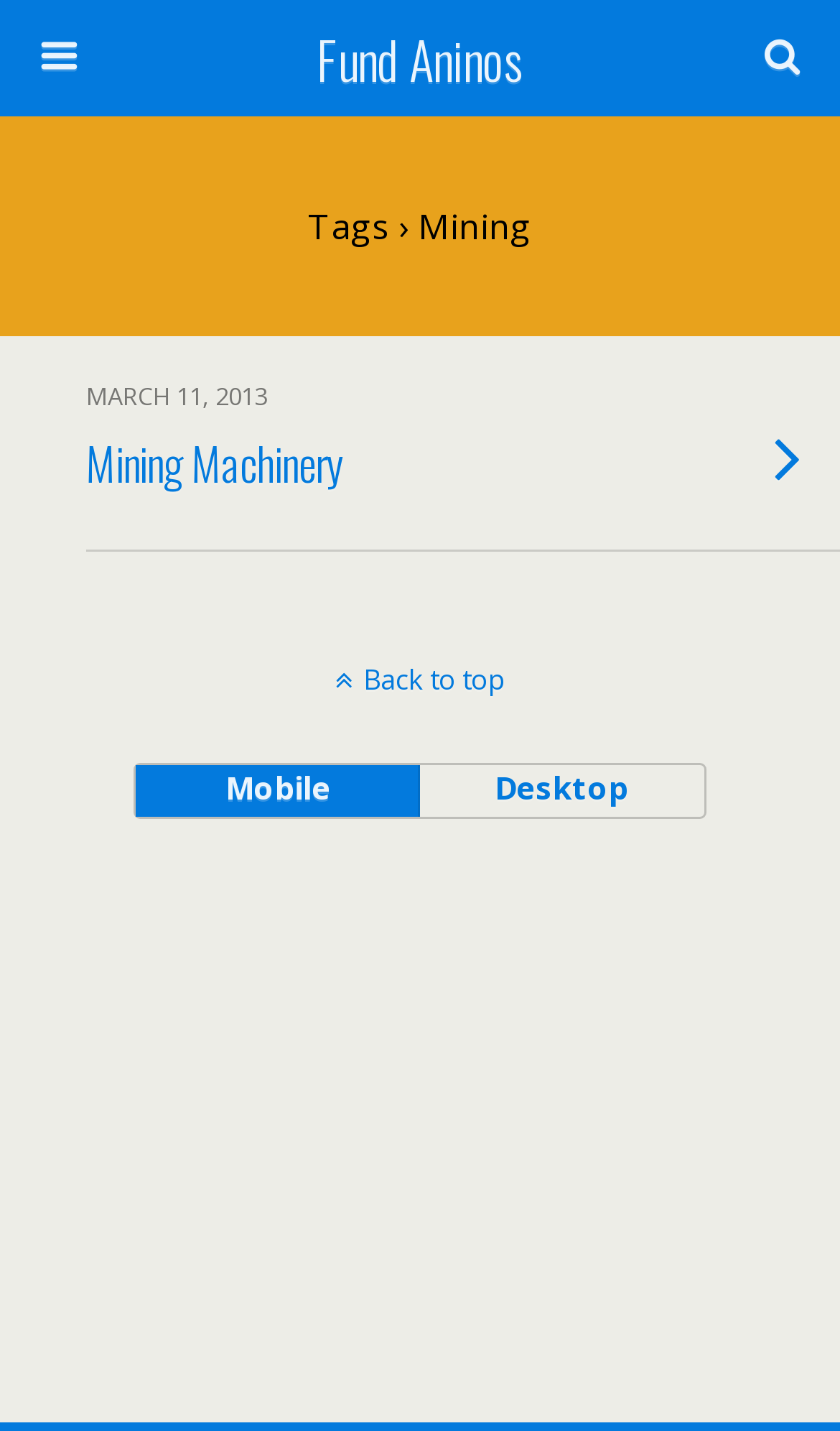Deliver a detailed narrative of the webpage's visual and textual elements.

The webpage is titled "mining | Fund Aninos" and appears to be a search-based website focused on the topic of mining. At the top of the page, there is a prominent link to "Fund Aninos" and a search bar with a placeholder text "Search this website…" accompanied by a "Search" button to its right. 

Below the search bar, there is a static text "Tags › Mining" indicating the current category or tag being viewed. 

The main content of the webpage is a list of articles or posts, with the first one being "MARCH 11, 2013 Mining Machinery" which has a heading "Mining Machinery" within it. This article or post takes up most of the width of the page.

At the bottom of the page, there is a link to "Back to top" which suggests that the webpage has a long scrollable content. 

To the right of the center of the page, there are two buttons, "Mobile" and "Desktop", which likely allow users to switch between different layouts or views of the webpage.